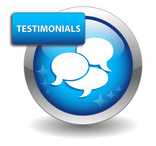What is written on the rectangular label?
Provide a thorough and detailed answer to the question.

The rectangular label above the speech bubbles clearly reads 'TESTIMONIALS' in bold text, indicating that the button leads to a section showcasing user experiences and endorsements.